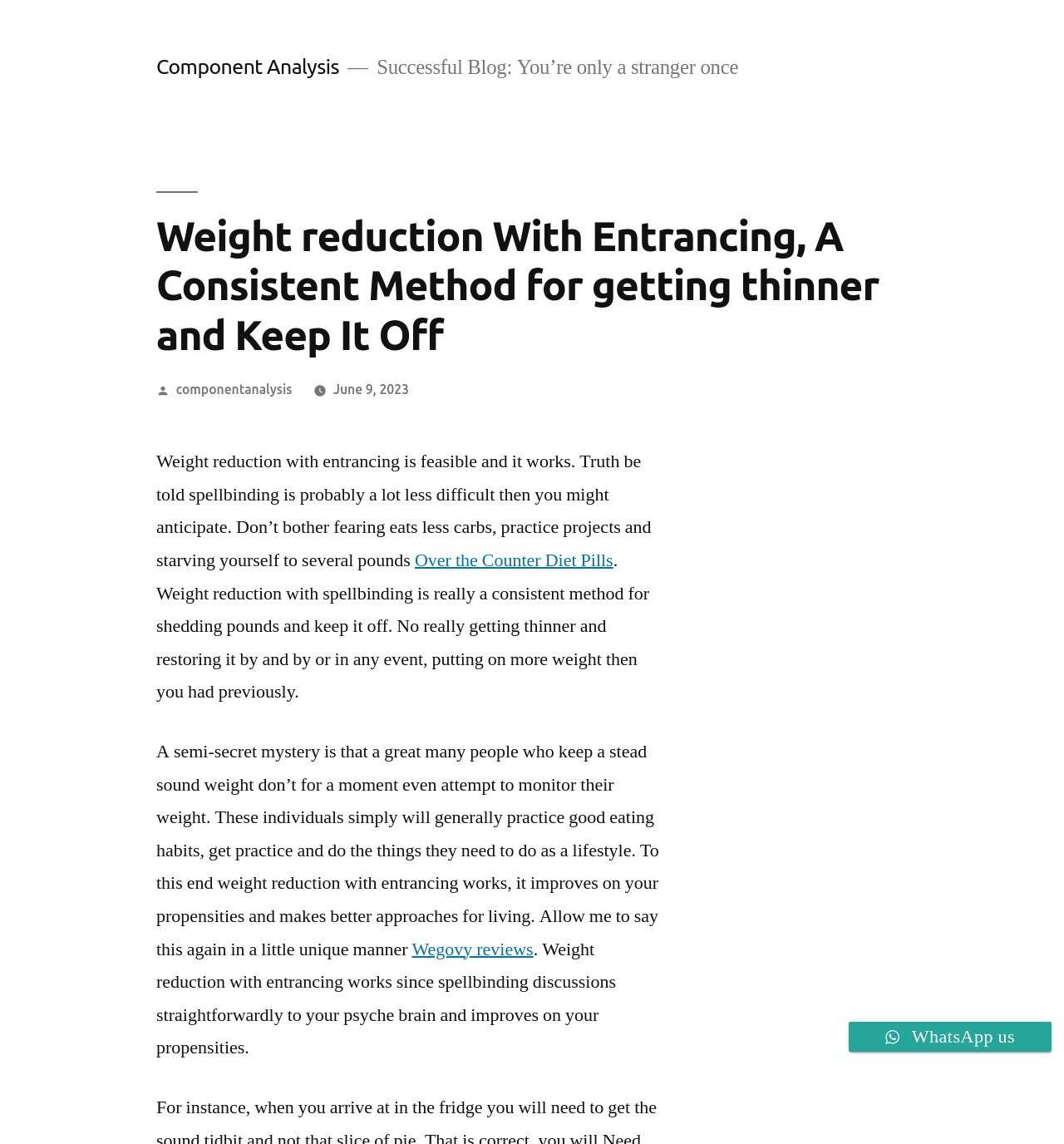What is the bounding box coordinate of the 'WhatsApp us' text?
Using the visual information, answer the question in a single word or phrase.

[0.857, 0.896, 0.954, 0.916]